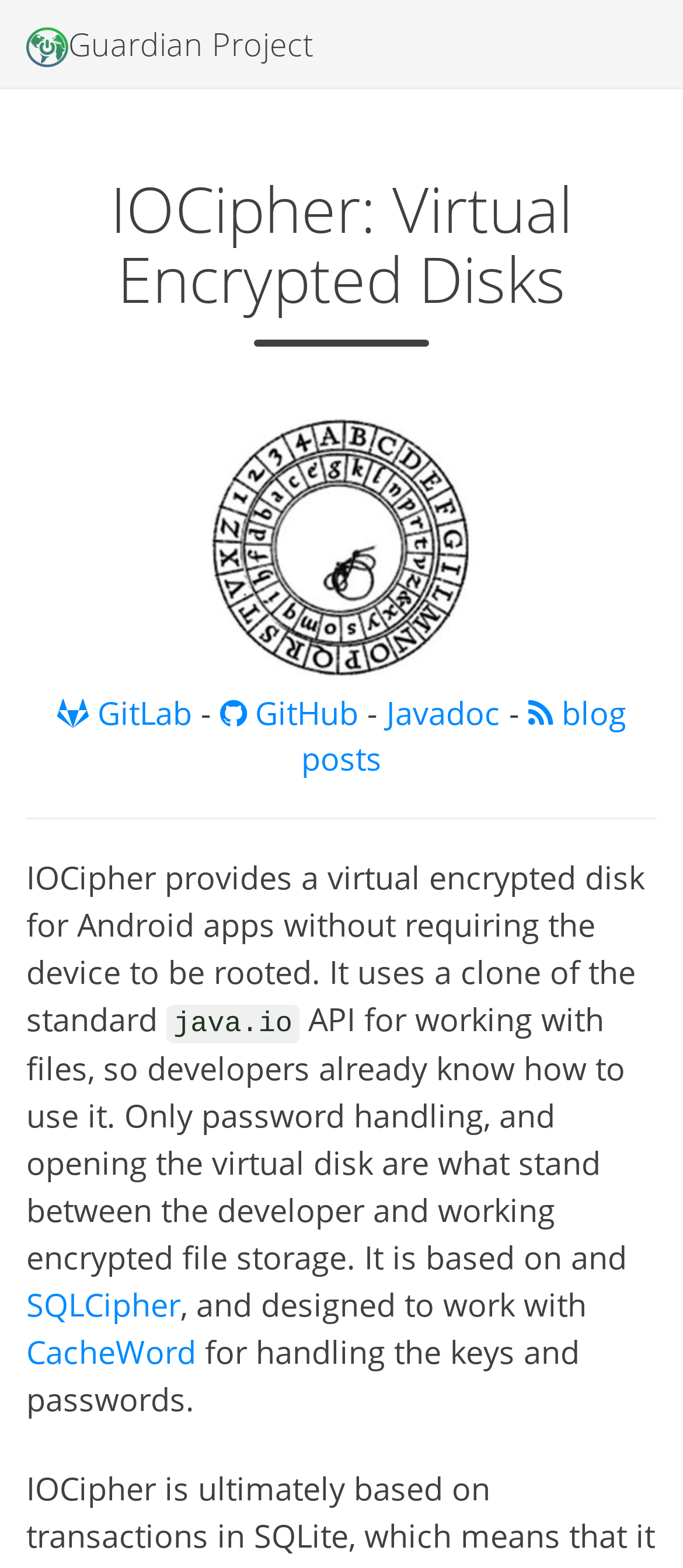Your task is to find and give the main heading text of the webpage.

IOCipher: Virtual Encrypted Disks